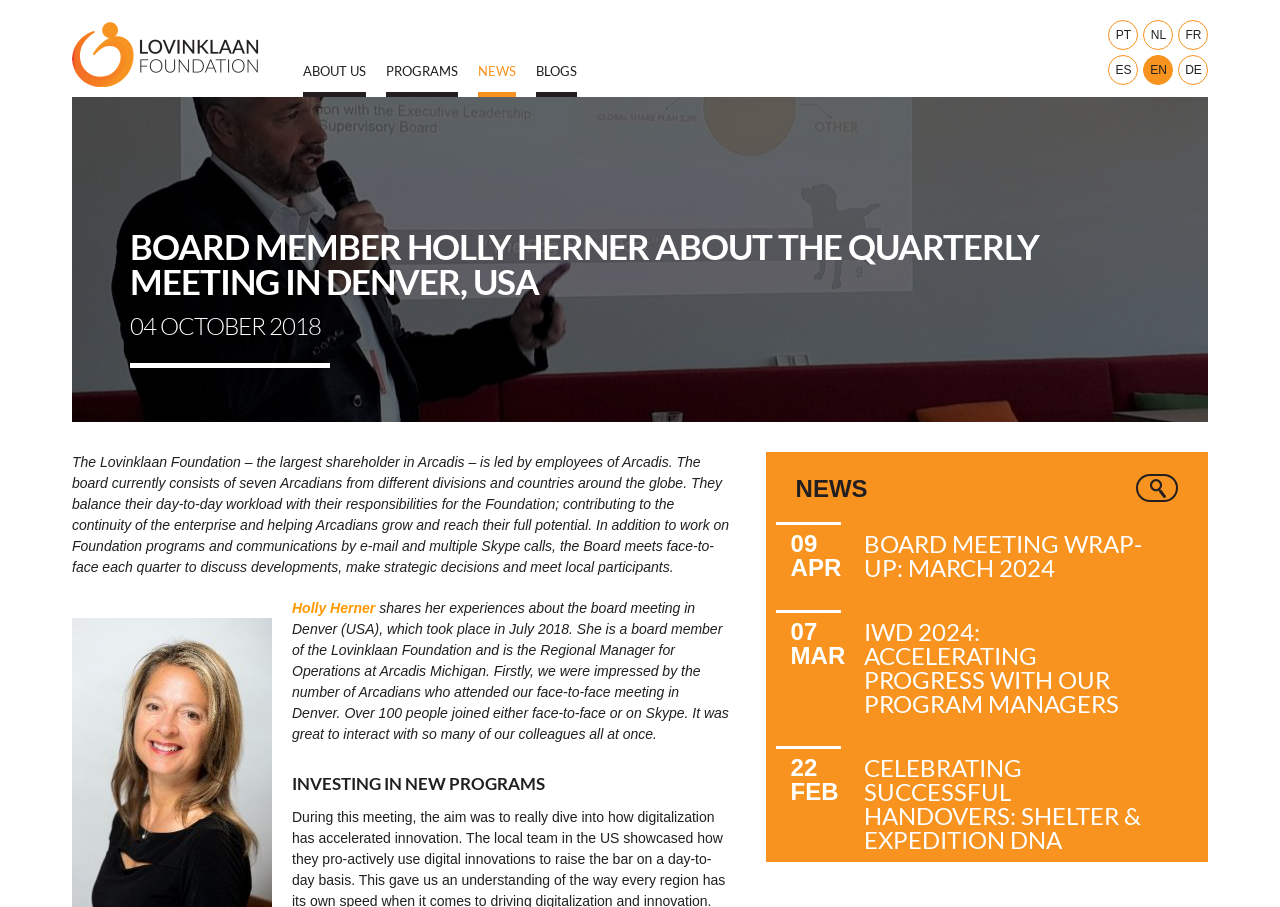Answer the following in one word or a short phrase: 
How often does the Board meet face-to-face?

Each quarter